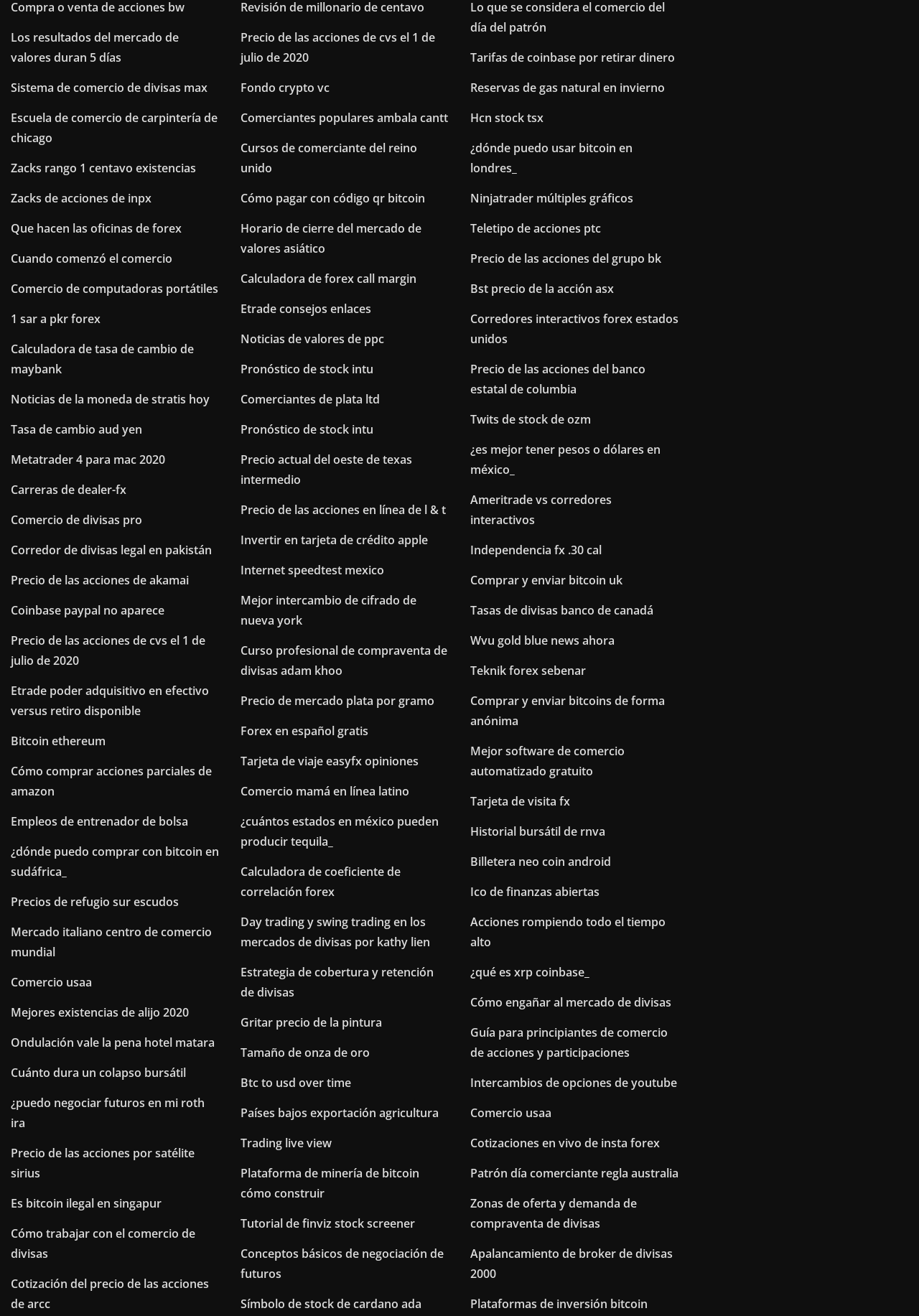What is the layout of the links on the webpage?
Offer a detailed and full explanation in response to the question.

Based on the bounding box coordinates of the link elements, I can see that they are arranged in a vertical list, with each link below the previous one, suggesting a simple and straightforward layout.